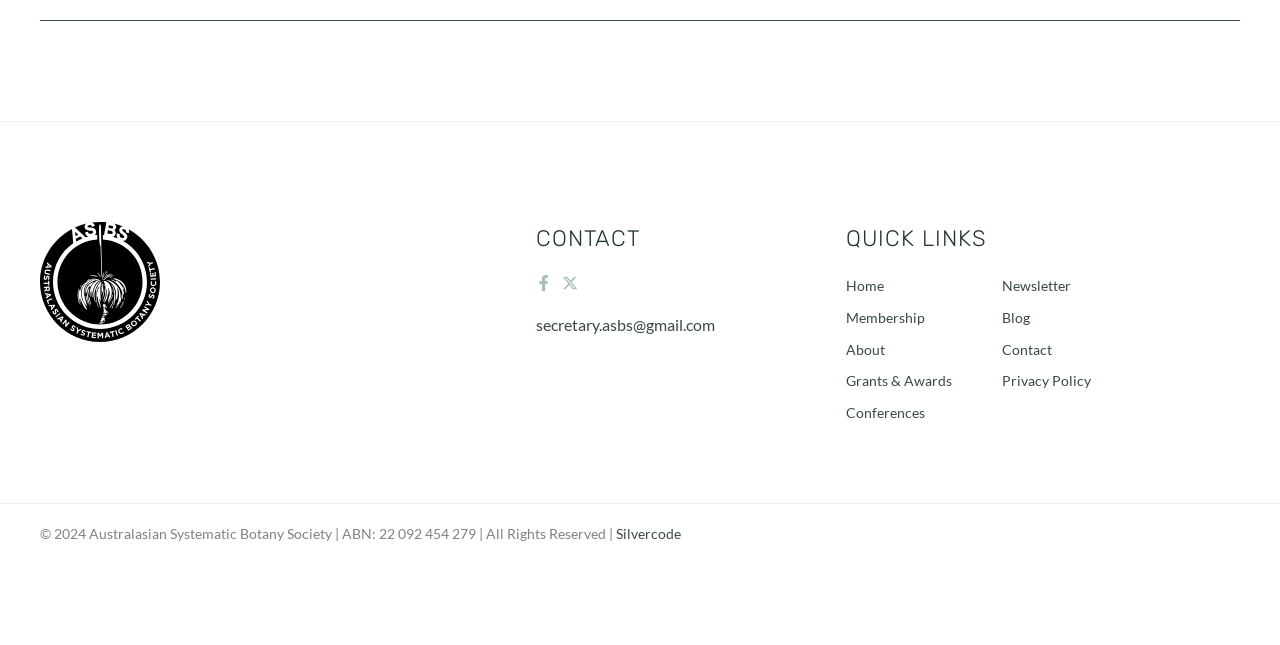Determine the bounding box coordinates of the clickable element to complete this instruction: "Learn about membership". Provide the coordinates in the format of four float numbers between 0 and 1, [left, top, right, bottom].

[0.661, 0.476, 0.744, 0.509]